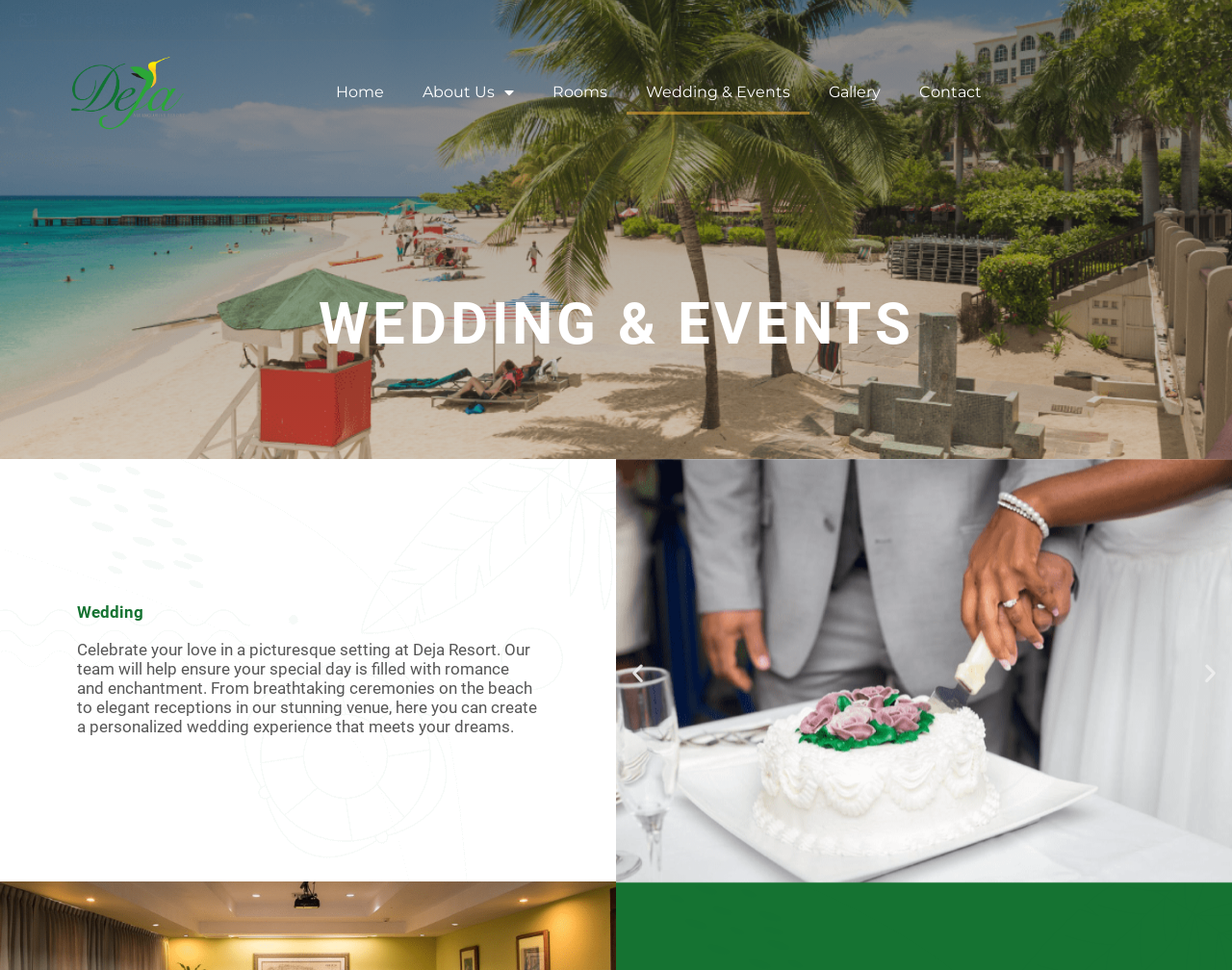Identify the bounding box coordinates of the clickable region necessary to fulfill the following instruction: "View the Gallery". The bounding box coordinates should be four float numbers between 0 and 1, i.e., [left, top, right, bottom].

[0.657, 0.073, 0.73, 0.118]